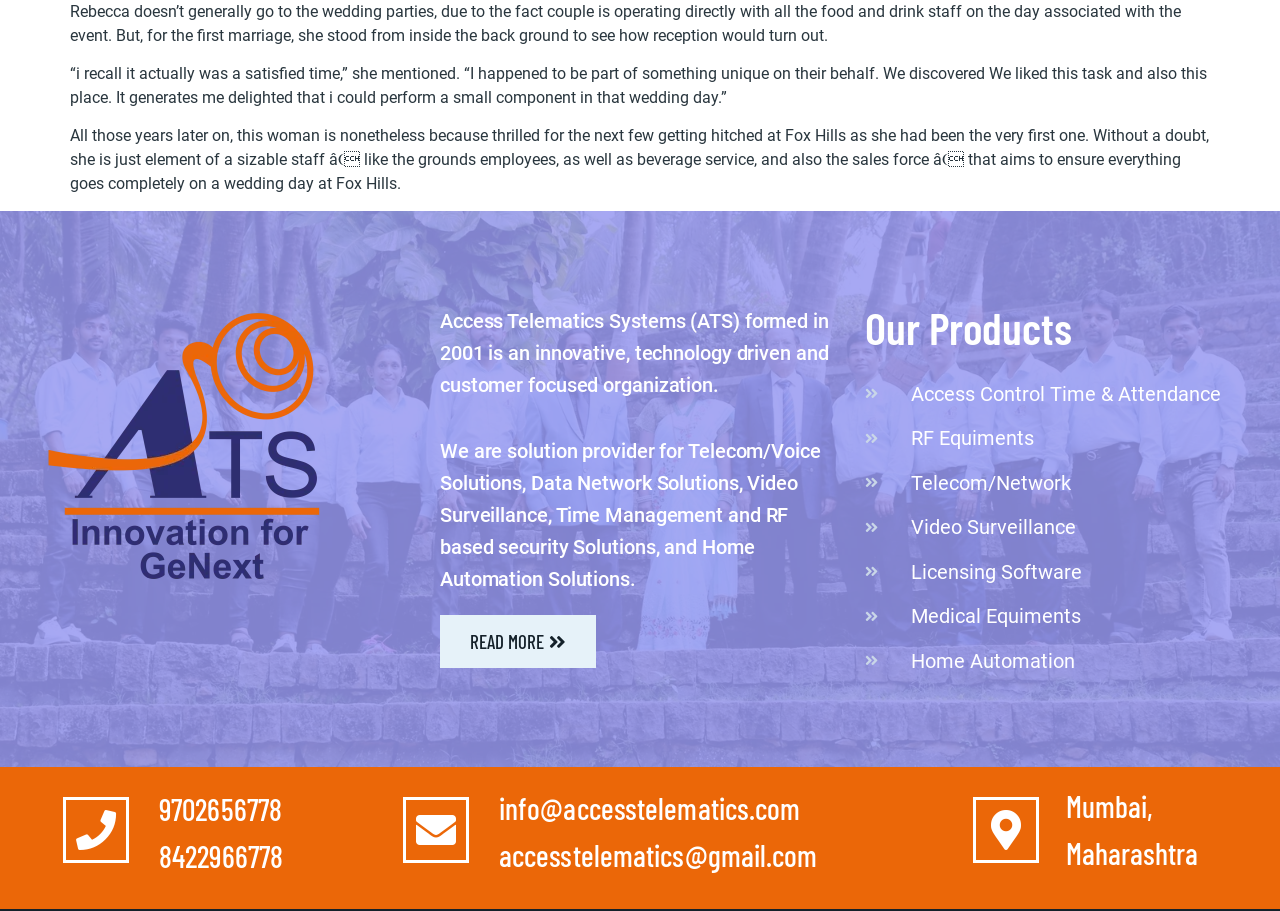Given the element description info@accesstelematics.com, predict the bounding box coordinates for the UI element in the webpage screenshot. The format should be (top-left x, top-left y, bottom-right x, bottom-right y), and the values should be between 0 and 1.

[0.39, 0.862, 0.639, 0.912]